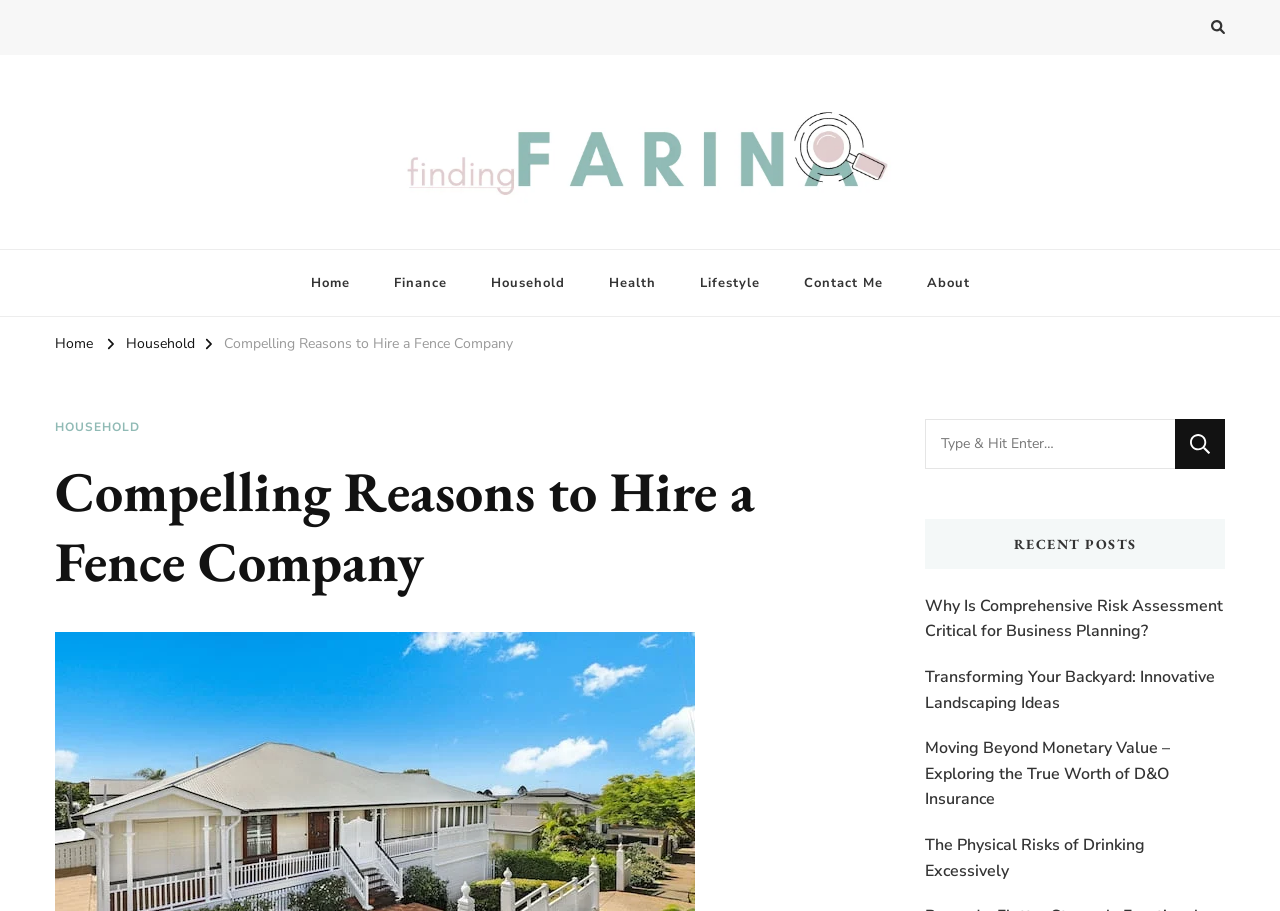Please answer the following question as detailed as possible based on the image: 
What is the purpose of the search box?

I found the search box by looking at the search element with the text 'Looking for Something?' and its child searchbox element, which suggests that the purpose of the search box is to search for something on the website.